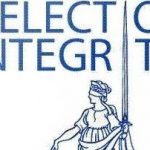What is the mission of Utah Election Integrity?
Kindly answer the question with as much detail as you can.

The visual and textual representation in the image aligns with the mission of advocating for transparent and fair elections, suggesting accountability and a call to action for community engagement in maintaining election integrity.